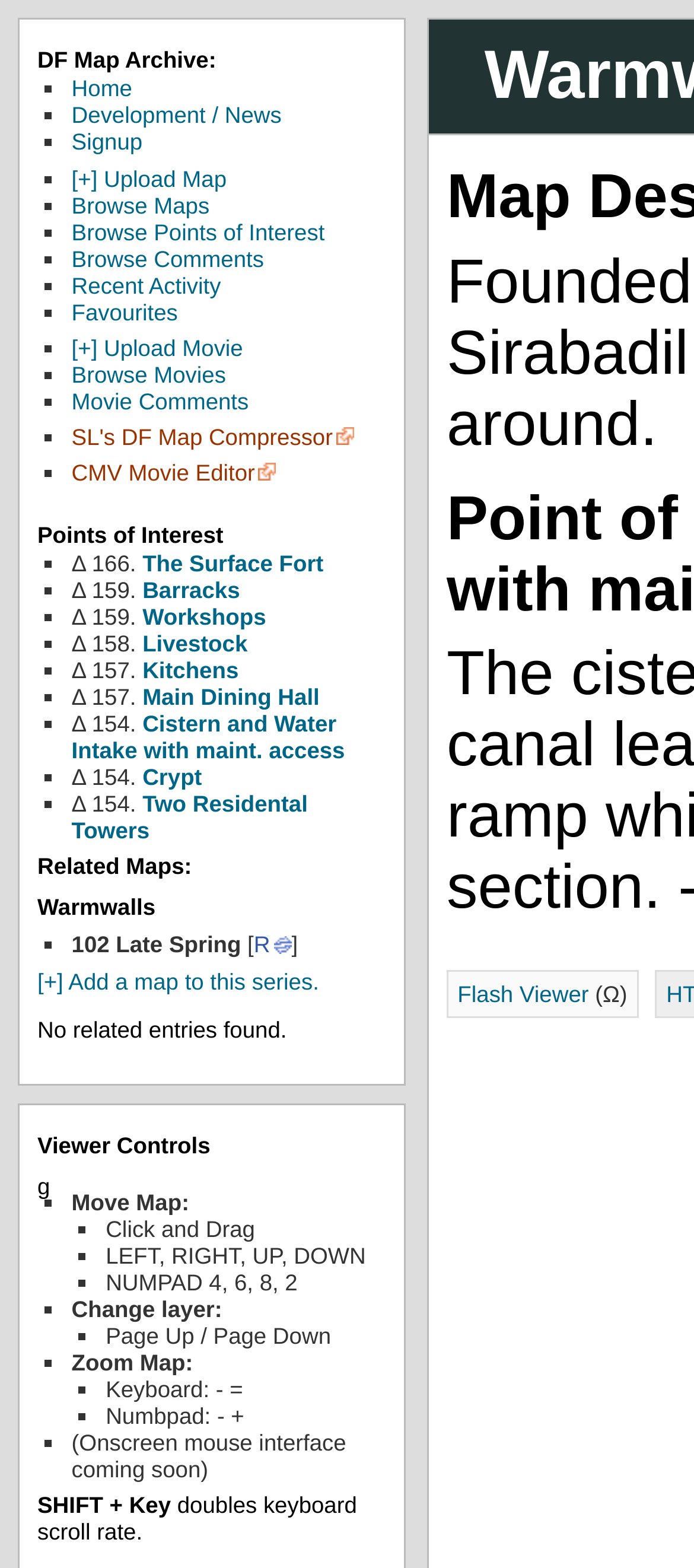How many points of interest are listed?
Based on the visual information, provide a detailed and comprehensive answer.

I counted the number of list items under the 'Points of Interest' heading, and there are 9 points of interest listed.